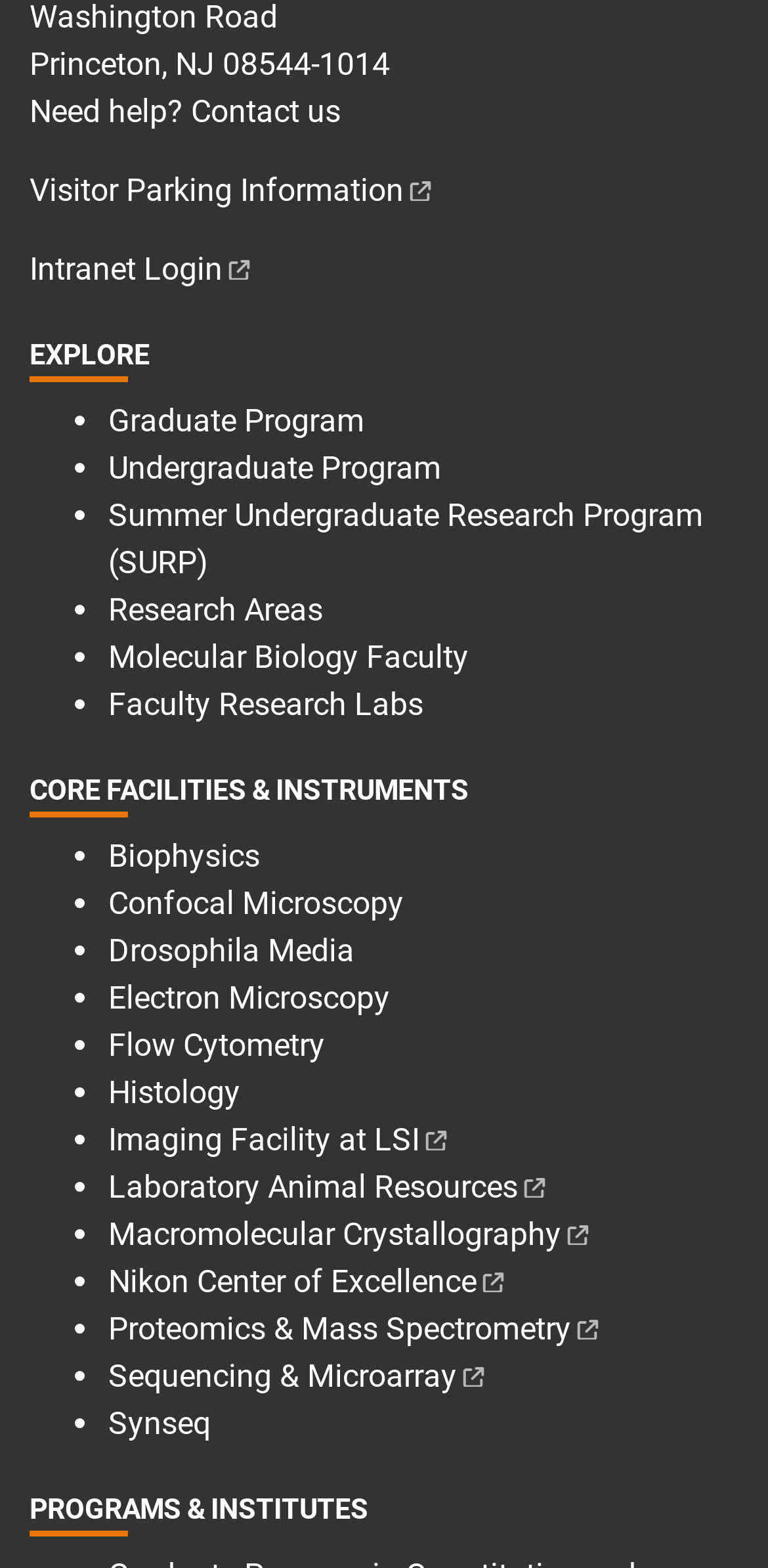What is the purpose of the 'Core Facilities & Instruments' section?
Please analyze the image and answer the question with as much detail as possible.

The 'Core Facilities & Instruments' section lists various research resources, including Biophysics, Confocal Microscopy, and Electron Microscopy, which are likely to be used by researchers or students in the institution. The purpose of this section is to provide information about the available research resources.